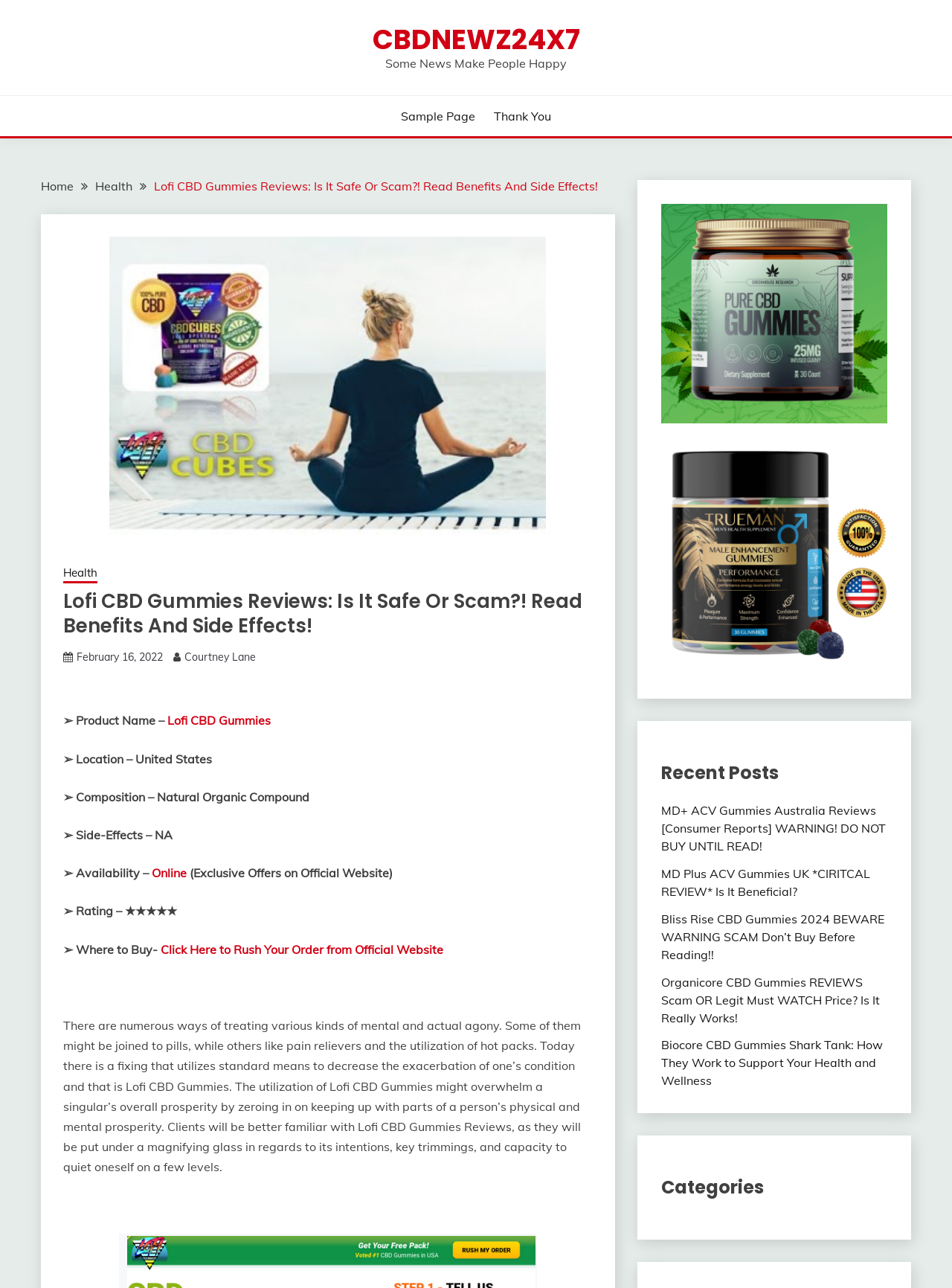Can you find the bounding box coordinates for the element to click on to achieve the instruction: "Click on the 'Click Here to Rush Your Order from Official Website' link"?

[0.169, 0.731, 0.466, 0.743]